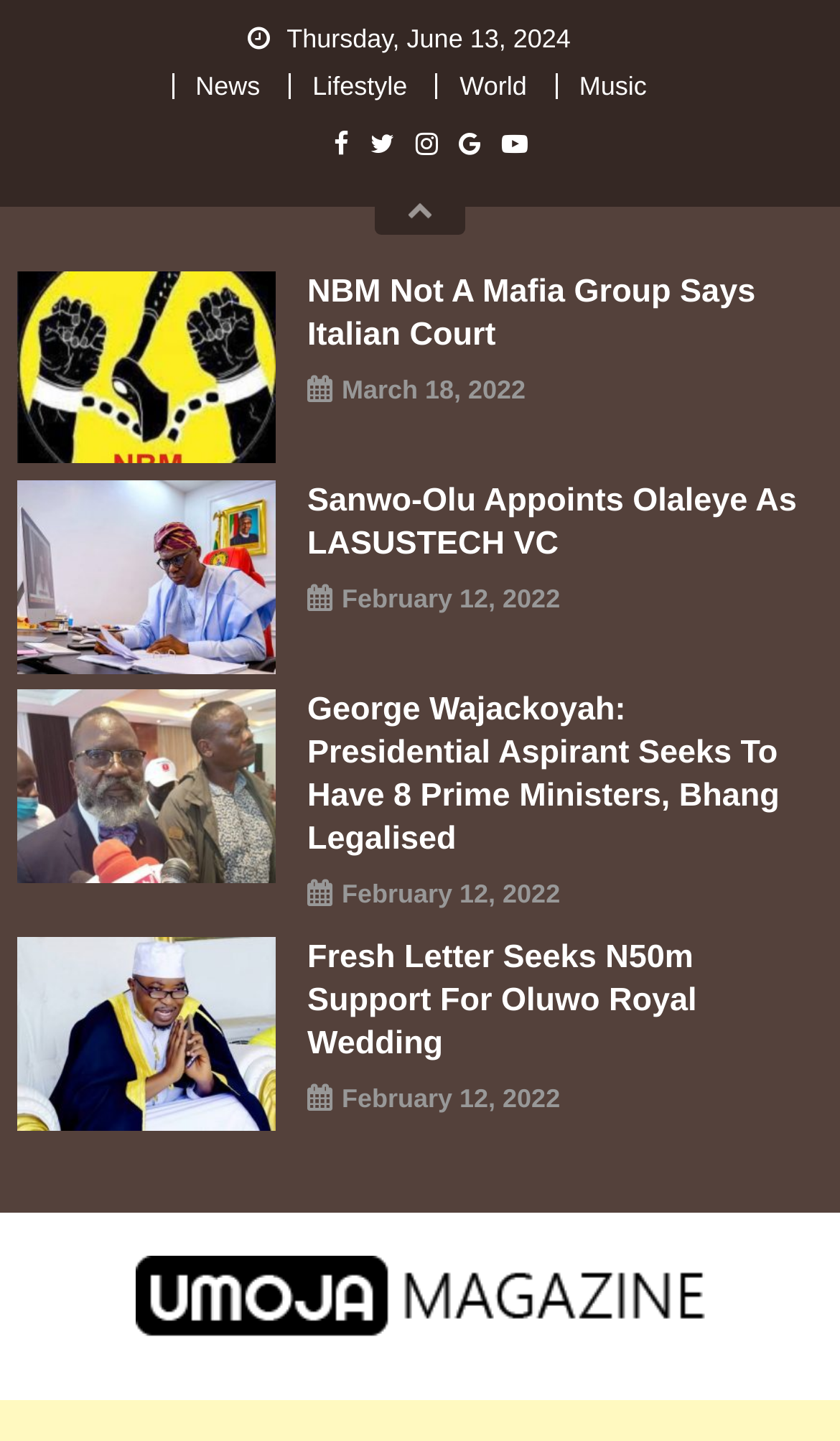Determine the bounding box coordinates of the clickable region to execute the instruction: "Read NBM Not A Mafia Group Says Italian Court". The coordinates should be four float numbers between 0 and 1, denoted as [left, top, right, bottom].

[0.366, 0.188, 0.961, 0.247]